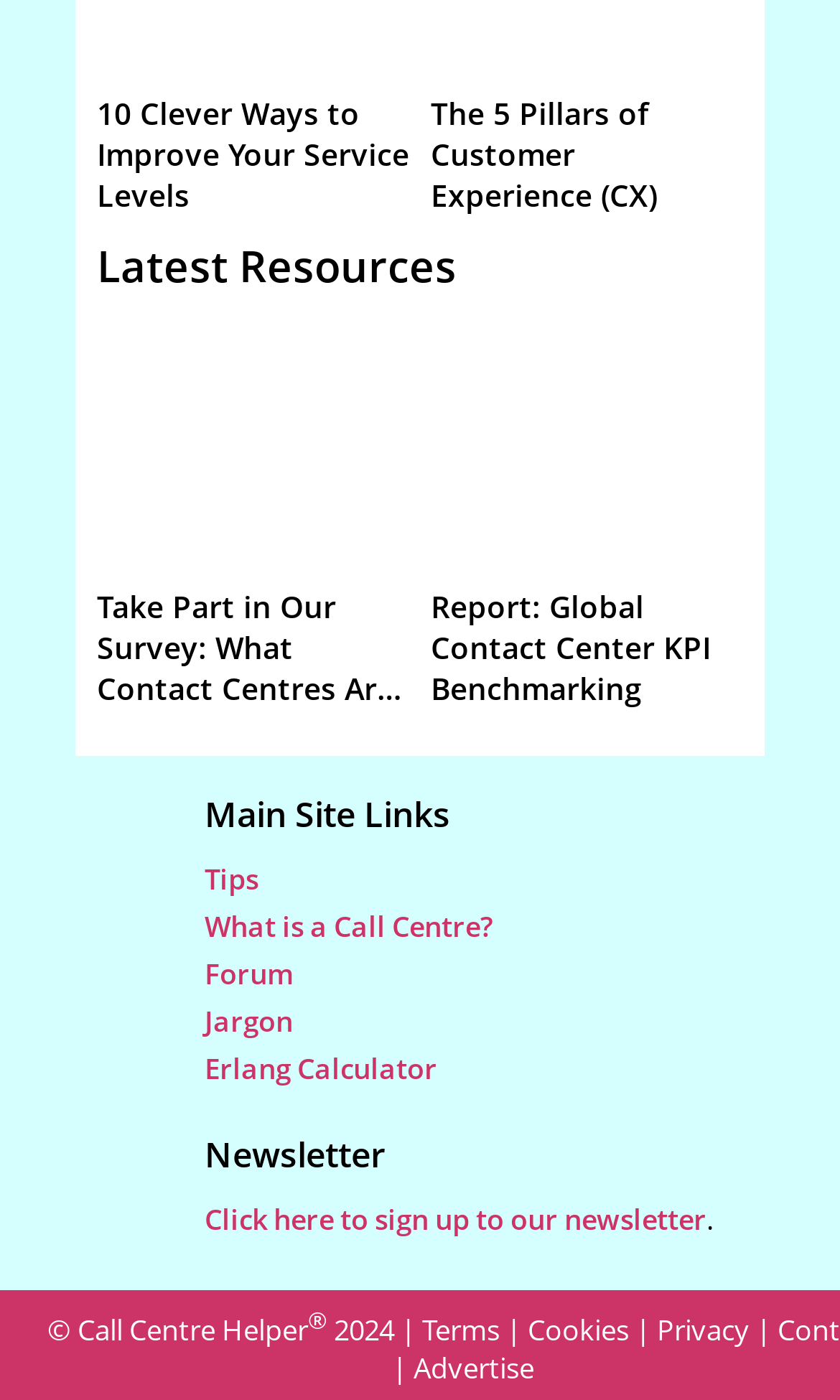Locate the bounding box coordinates of the area to click to fulfill this instruction: "Click on the link to 10 Clever Ways to Improve Your Service Levels". The bounding box should be presented as four float numbers between 0 and 1, in the order [left, top, right, bottom].

[0.115, 0.066, 0.487, 0.153]